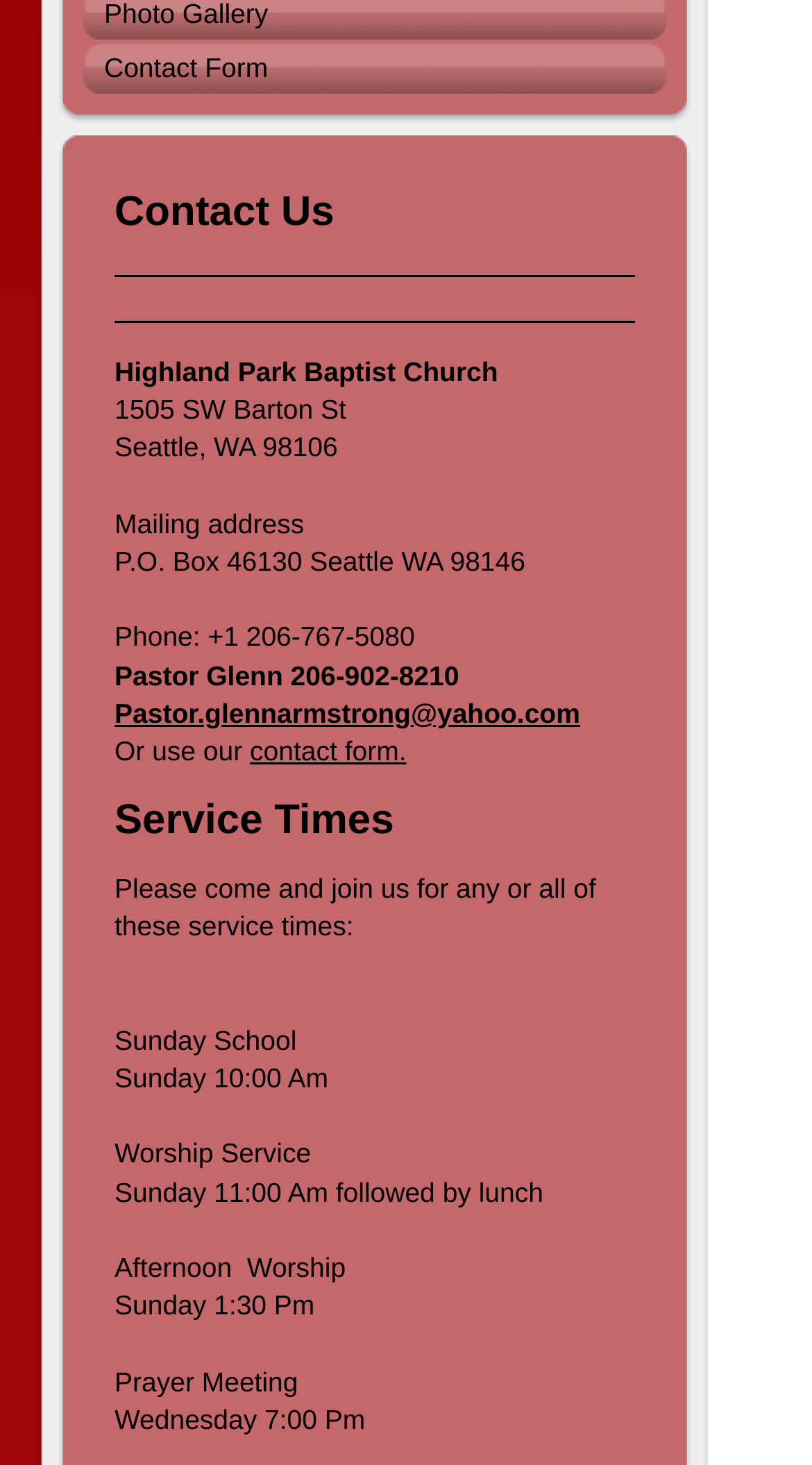Find the bounding box coordinates for the HTML element specified by: "Pastor.glennarmstrong@yahoo.com".

[0.141, 0.476, 0.714, 0.497]